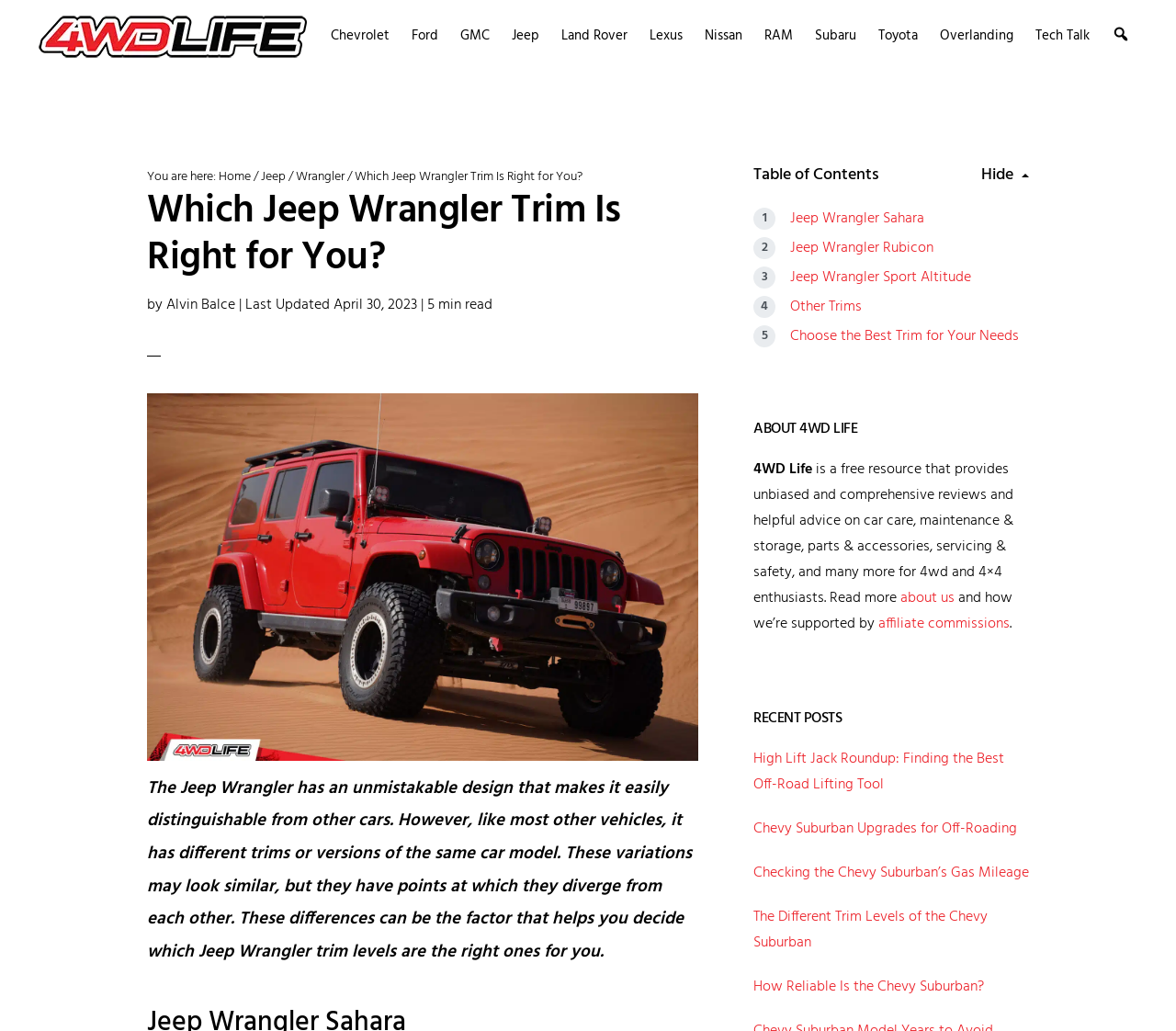Please locate the bounding box coordinates of the element that should be clicked to complete the given instruction: "Learn more about the 'Jeep Wrangler Rubicon' trim".

[0.672, 0.229, 0.794, 0.252]